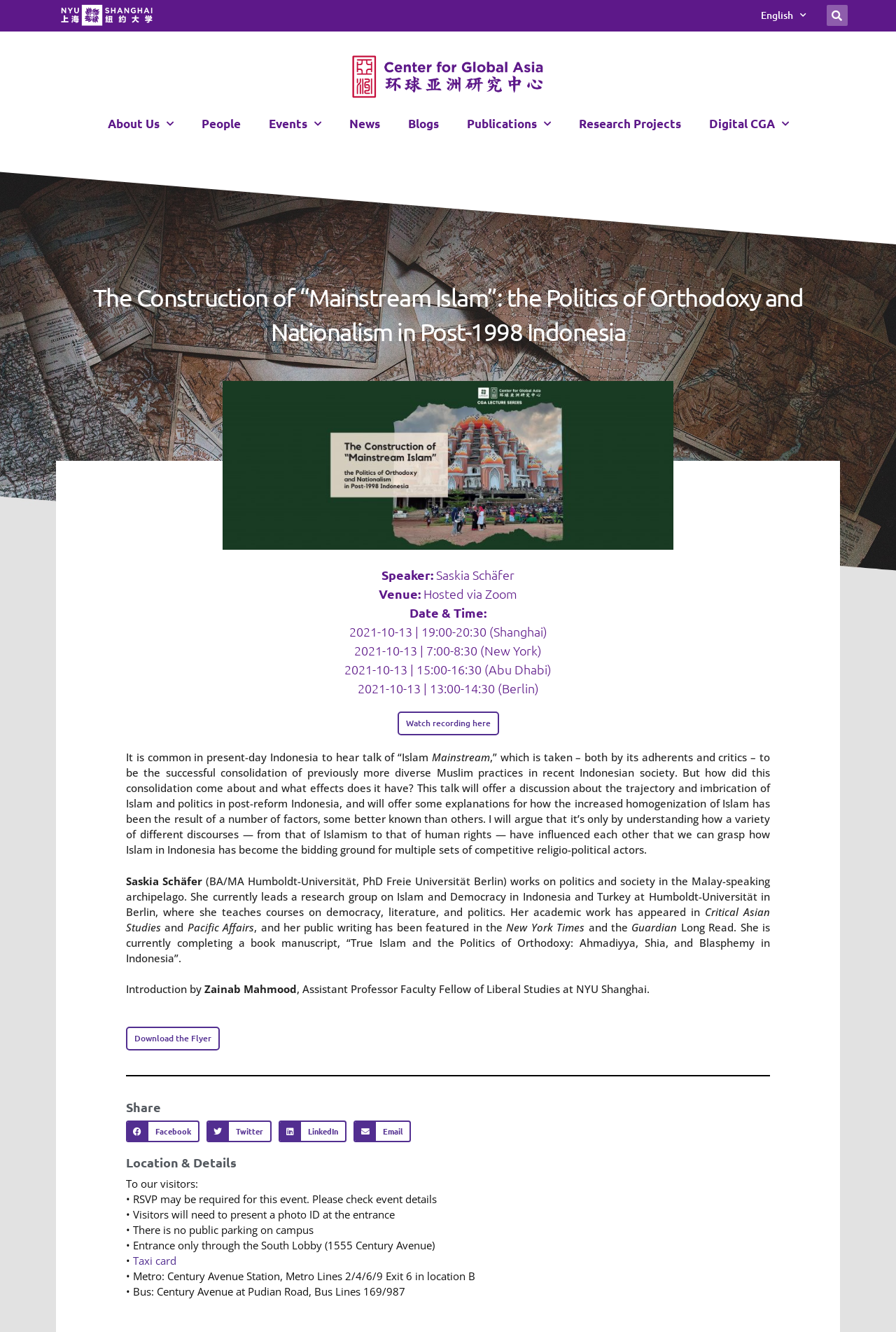Could you highlight the region that needs to be clicked to execute the instruction: "Share on facebook"?

[0.141, 0.841, 0.223, 0.858]